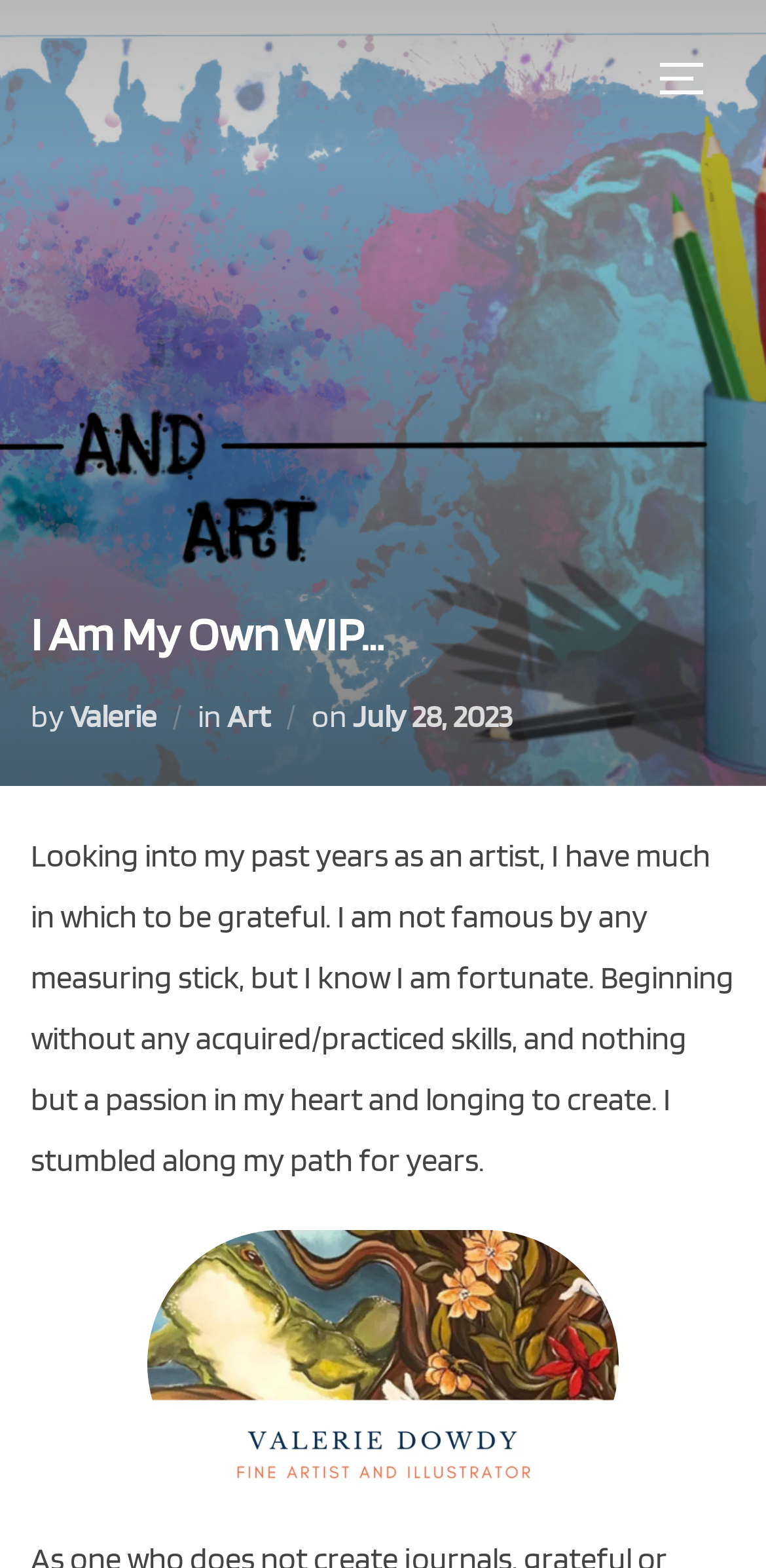What is the artist's attitude towards their past work?
Carefully analyze the image and provide a detailed answer to the question.

The artist's attitude towards their past work can be inferred from the text 'Looking into my past years as an artist, I have much in which to be grateful.' The artist expresses gratitude for their past work.